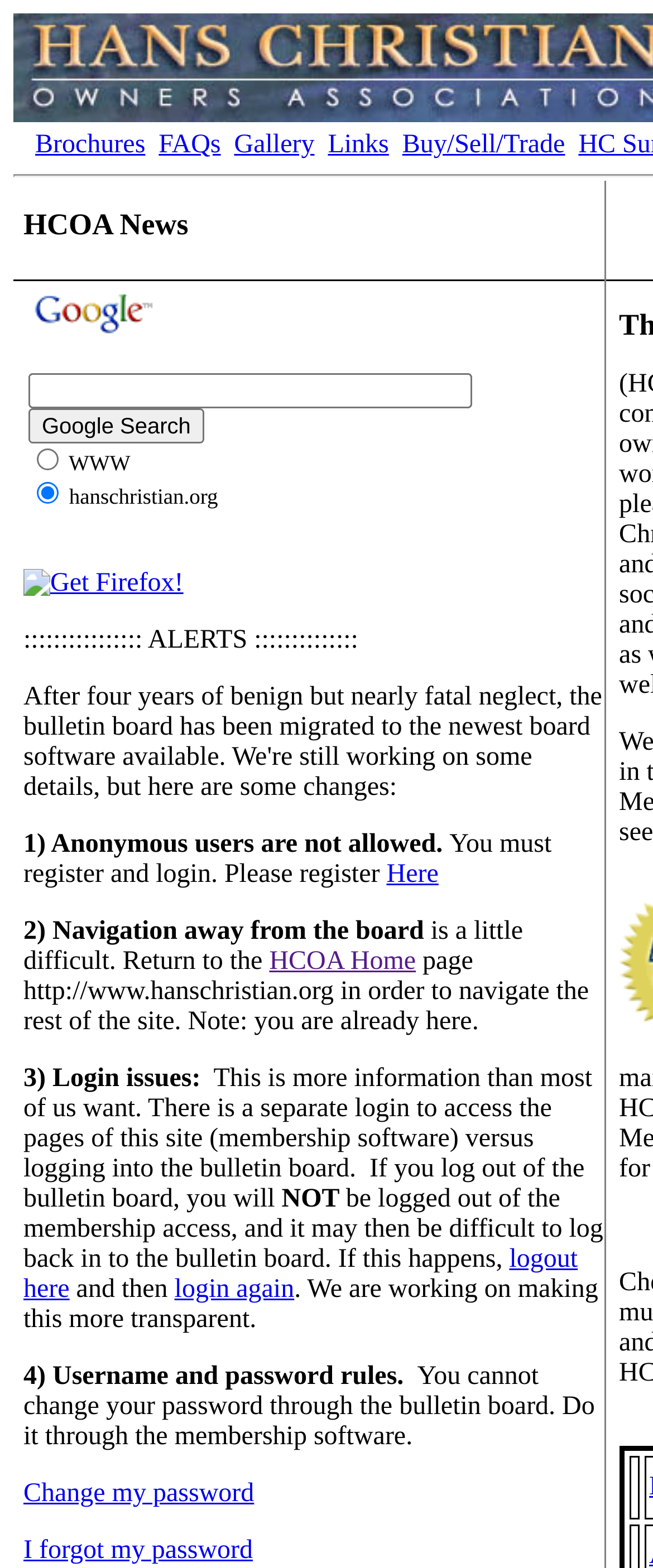Explain in detail what is displayed on the webpage.

The webpage is about the Hans Christian Owners Association (HCOA), a forum for owners and enthusiasts of Hans Christian yachts. At the top, there are several links, including "Brochures", "FAQs", "Gallery", "Links", and "Buy/Sell/Trade", which are evenly spaced and aligned horizontally.

Below these links, there is a section dedicated to HCOA News, which contains a table with a search bar and a Google logo. The search bar has a textbox, a button, and two radio buttons. There is also a link to "Get Firefox!" with an accompanying image.

The main content of the page is divided into four sections, each with a numbered title and a brief description. The first section alerts users that they must register and login to access the site, with a link to register. The second section explains that navigating away from the board can be difficult and provides a link to return to the HCOA Home page. The third section discusses login issues, including the need to log out of the bulletin board separately from the membership access. There is a link to logout and then login again. The fourth section outlines the rules for usernames and passwords, including the need to change passwords through the membership software, with links to change or reset passwords.

At the bottom of the page, there is a small section with a grid cell, but it appears to be empty. Overall, the webpage has a simple and organized layout, with clear headings and concise text.